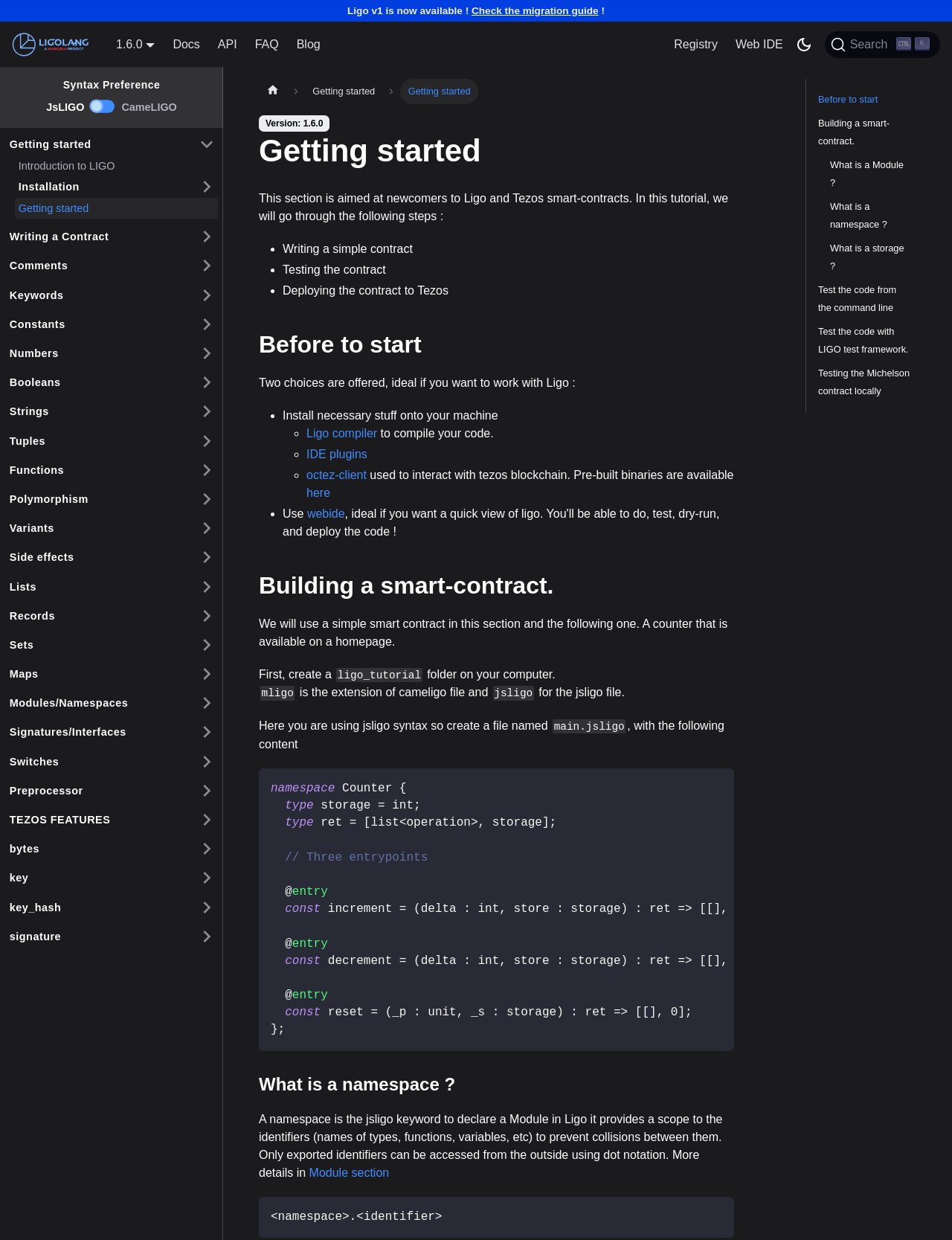Give a comprehensive overview of the webpage, including key elements.

This webpage is focused on getting started with Ligo and Tezos smart-contracts, specifically aimed at newcomers. At the top, there is a prominent announcement stating "Ligo v1 is now available!" with a link to a migration guide. Below this, there is a navigation menu with links to various sections, including "Docs", "API", "FAQ", "Blog", "Registry", and "Web IDE". 

To the right of the navigation menu, there is a button to switch between dark and light mode, and a search button with a magnifying glass icon. 

On the left side of the page, there is a sidebar with a heading "Syntax Preference" and options to prefer JsLIGO or CameLIGO. Below this, there is a navigation menu with links to various documentation sections, including "Getting started", "Introduction to LIGO", "Installation", and many others related to writing contracts, keywords, and Tezos features.

The main content of the page is divided into sections, starting with an introduction to getting started with Ligo and Tezos smart-contracts. This section explains that the tutorial will cover writing a simple contract, testing it, and deploying it to Tezos. 

Below this, there is a section titled "Before to start" with a link to a direct link to this section. This section offers two choices for working with Ligo, with a brief description of each option.